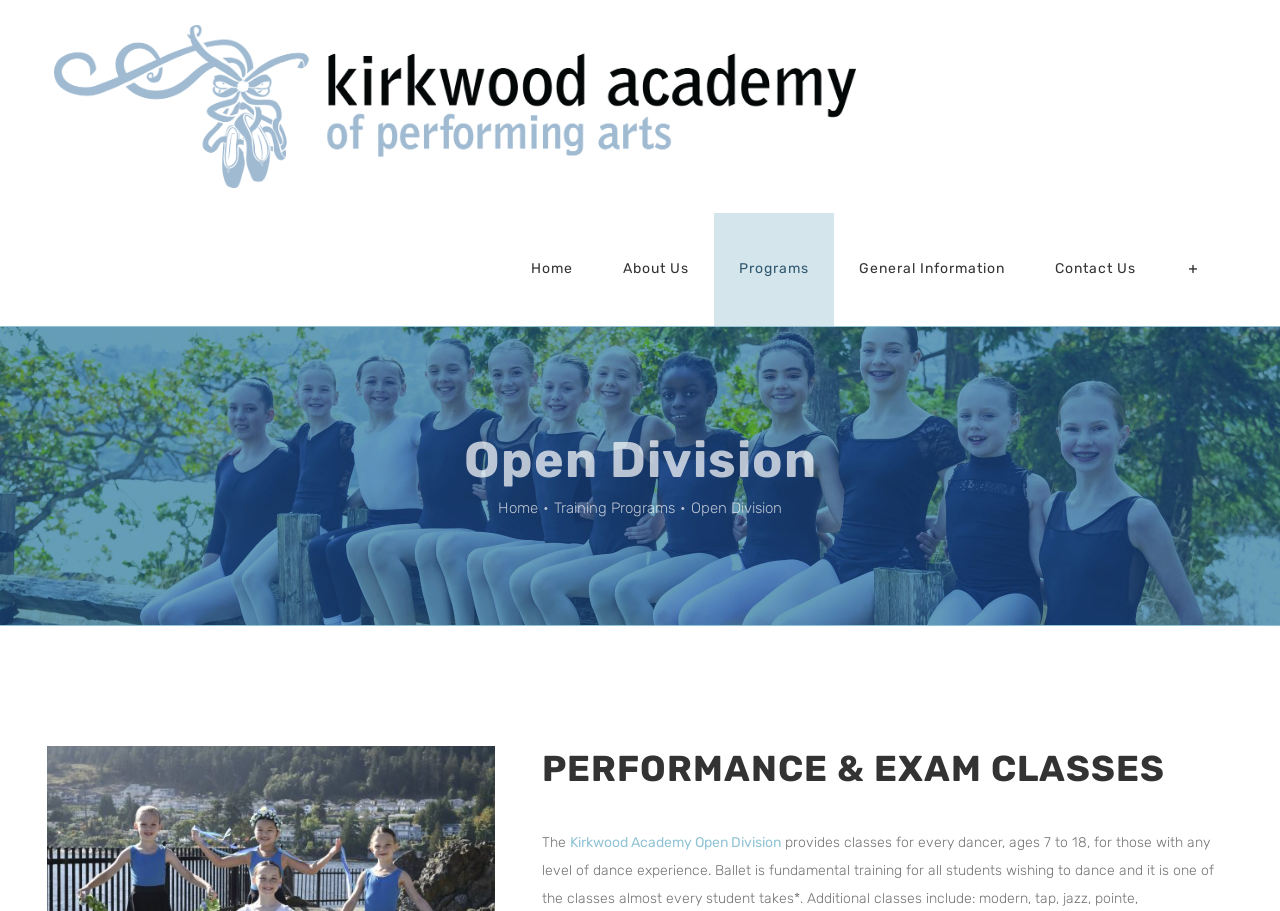What type of classes are offered?
Give a thorough and detailed response to the question.

The type of classes offered is mentioned in a heading element with a bounding box of [0.423, 0.819, 0.951, 0.87]. It is also described in the static text elements that follow, which mention the Kirkwood Academy Open Division.